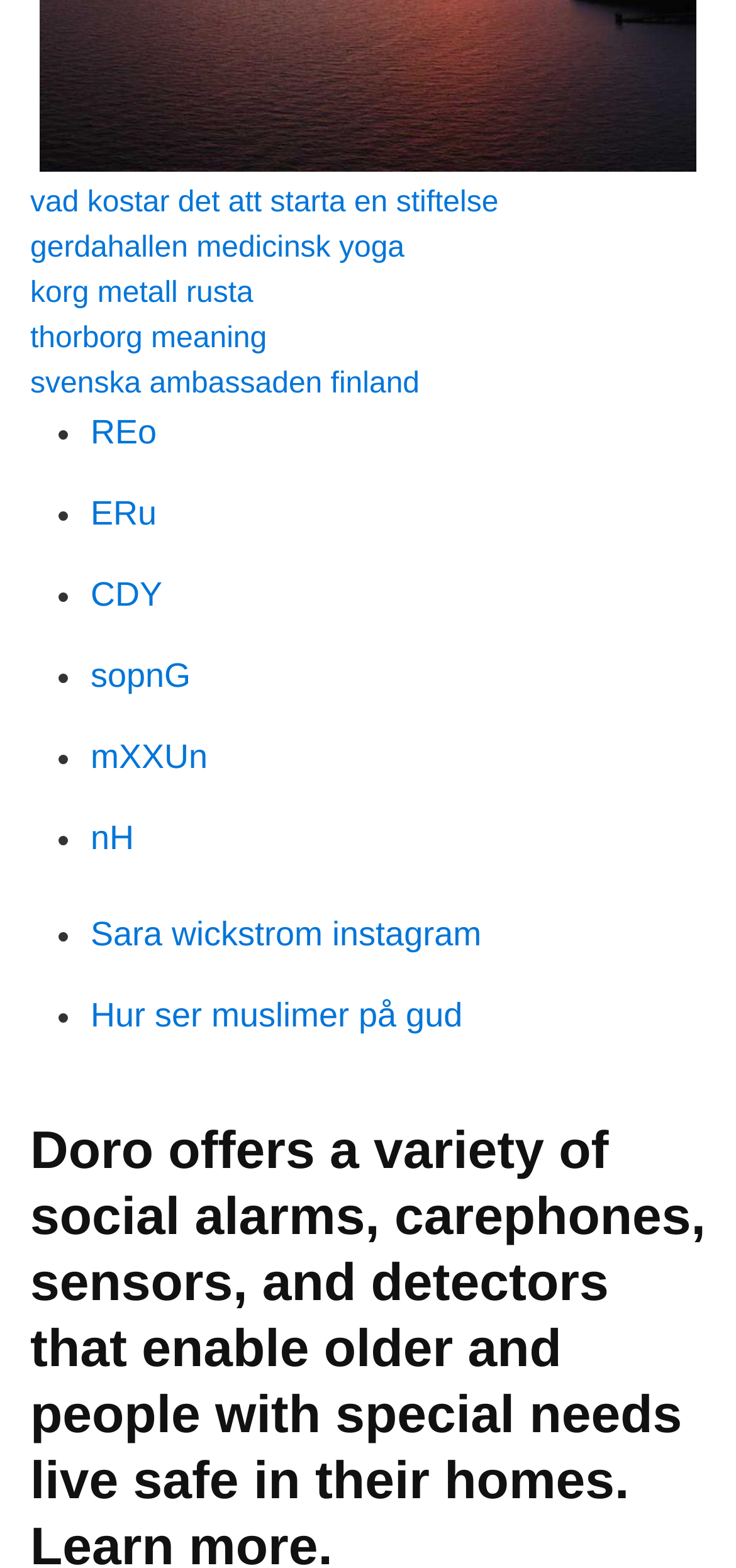Locate the bounding box coordinates of the clickable region necessary to complete the following instruction: "click on the link to learn about starting a foundation". Provide the coordinates in the format of four float numbers between 0 and 1, i.e., [left, top, right, bottom].

[0.041, 0.119, 0.677, 0.139]